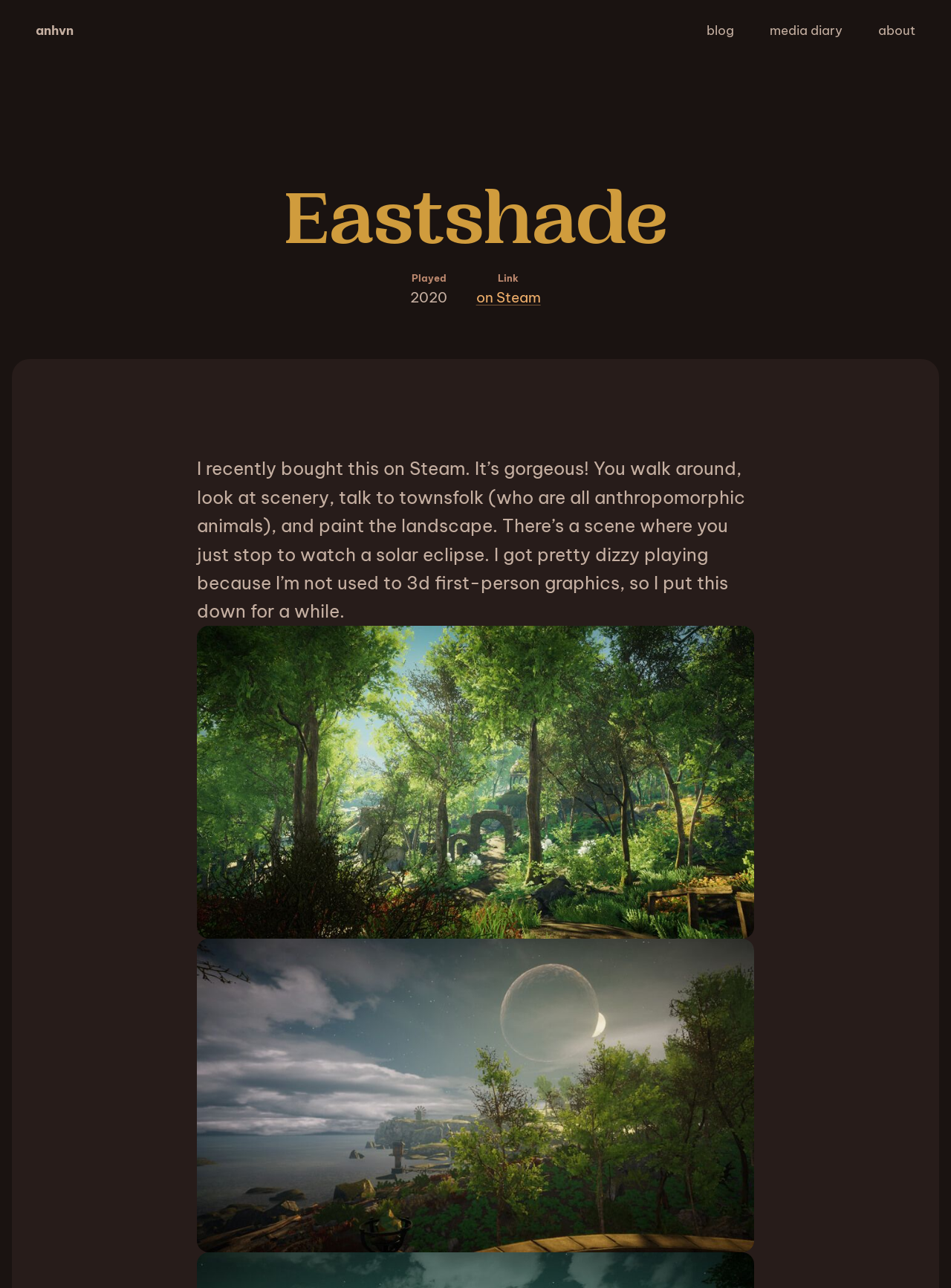Answer briefly with one word or phrase:
What is the name of the game being described?

Eastshade